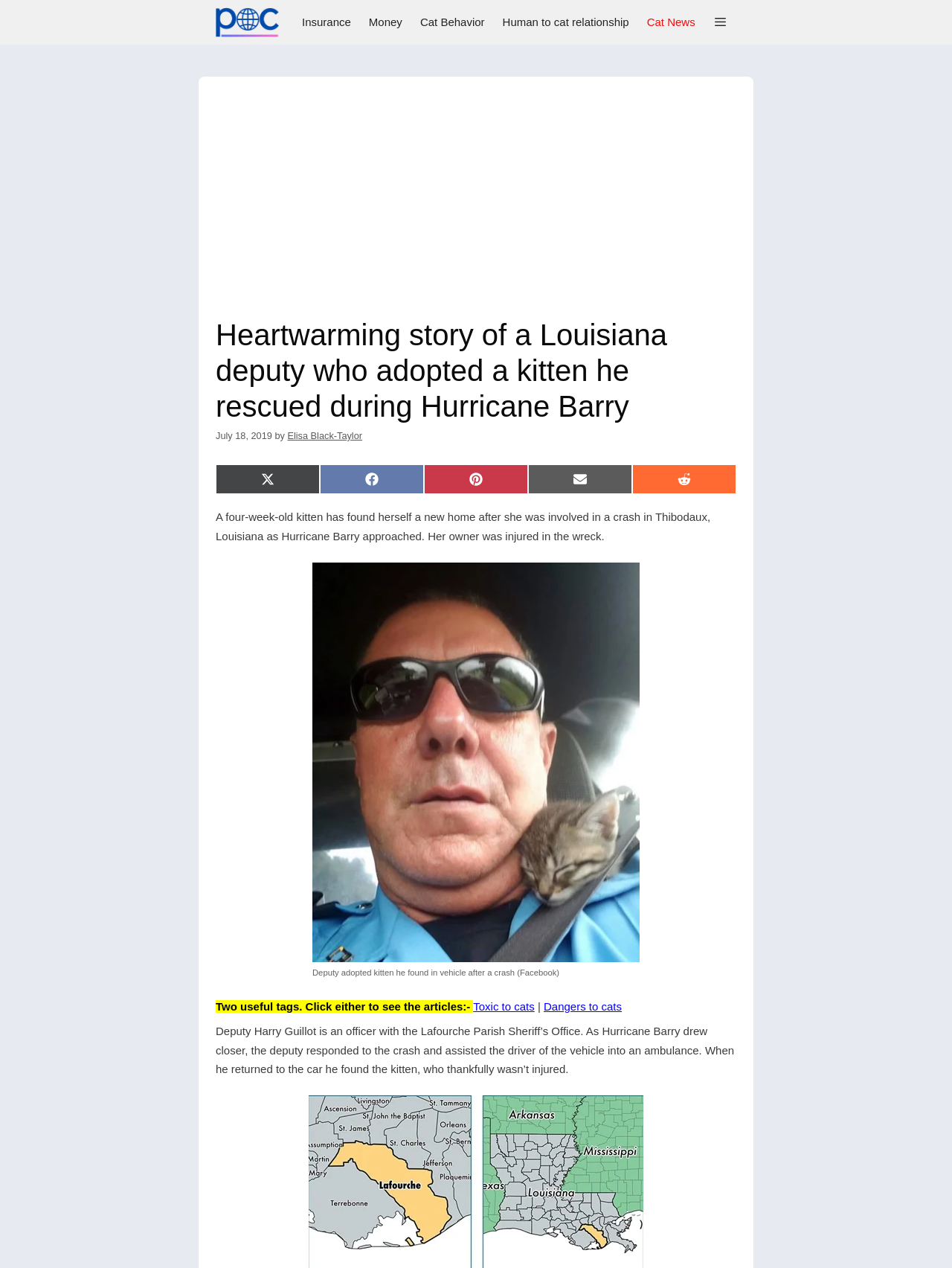Analyze the image and answer the question with as much detail as possible: 
What is the relationship between the driver and the kitten?

I found the answer by reading the article content, specifically the paragraph that starts with 'A four-week-old kitten has found herself a new home...'. The paragraph mentions that the kitten's owner was injured in the wreck.